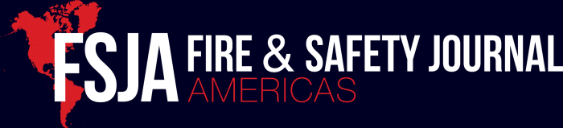Offer a detailed explanation of the image's components.

The image features the logo of the "FSJA Fire & Safety Journal Americas," prominently showcasing the acronym "FSJA" in bold white letters set against a deep navy background. The letters are complemented by the words "FIRE & SAFETY JOURNAL" in a contrasting, slightly smaller font, also in white. Below it, the word "AMERICAS" appears in vibrant red, striking against the darker hues. A subtle outline of South America is artistically integrated into the design, reinforcing the journal's focus on fire safety issues and initiatives relevant to the Americas. This logo symbolizes the publication's commitment to enhancing awareness and knowledge in fire safety across the region.